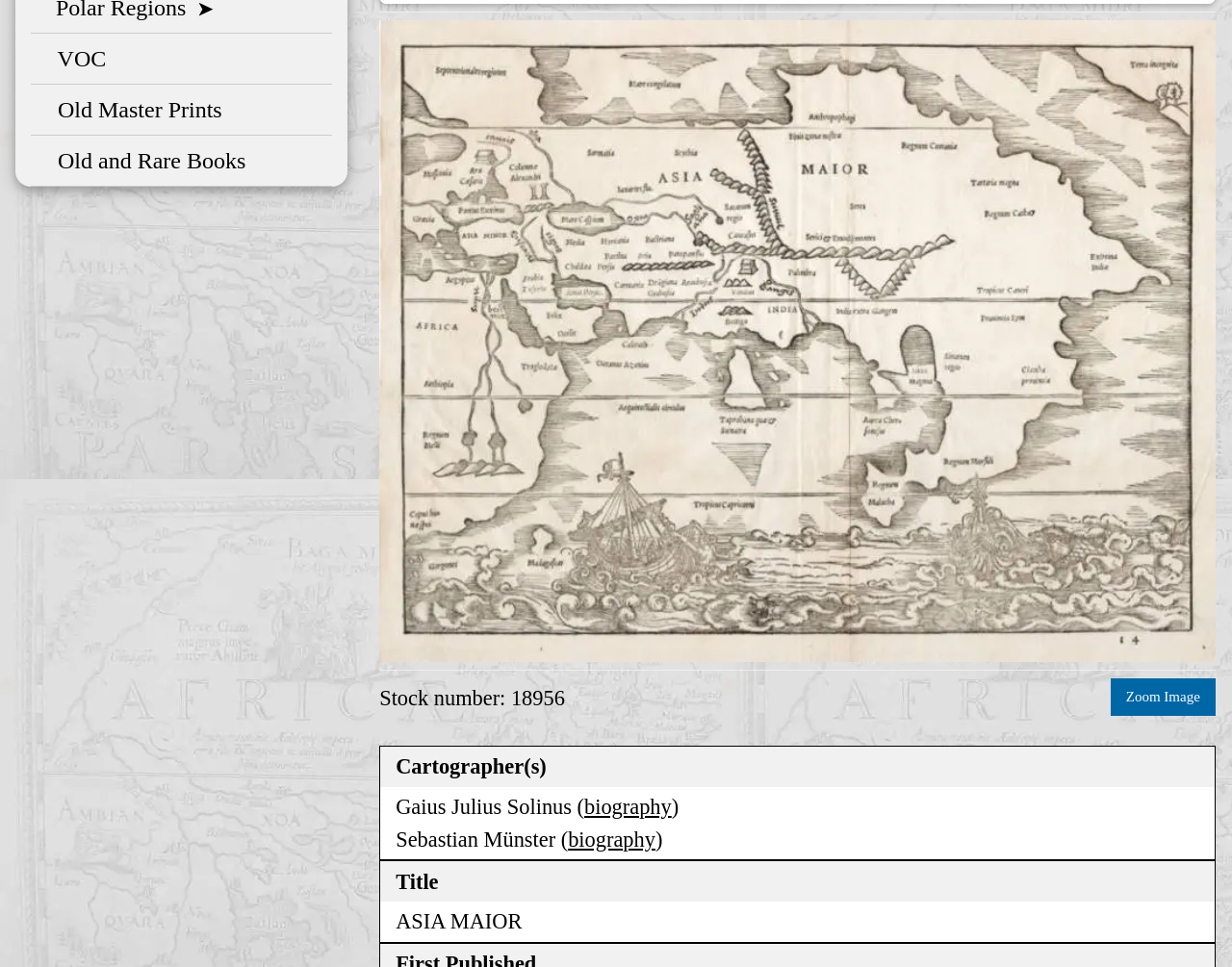Bounding box coordinates are specified in the format (top-left x, top-left y, bottom-right x, bottom-right y). All values are floating point numbers bounded between 0 and 1. Please provide the bounding box coordinate of the region this sentence describes: Old Master Prints

[0.025, 0.087, 0.27, 0.14]